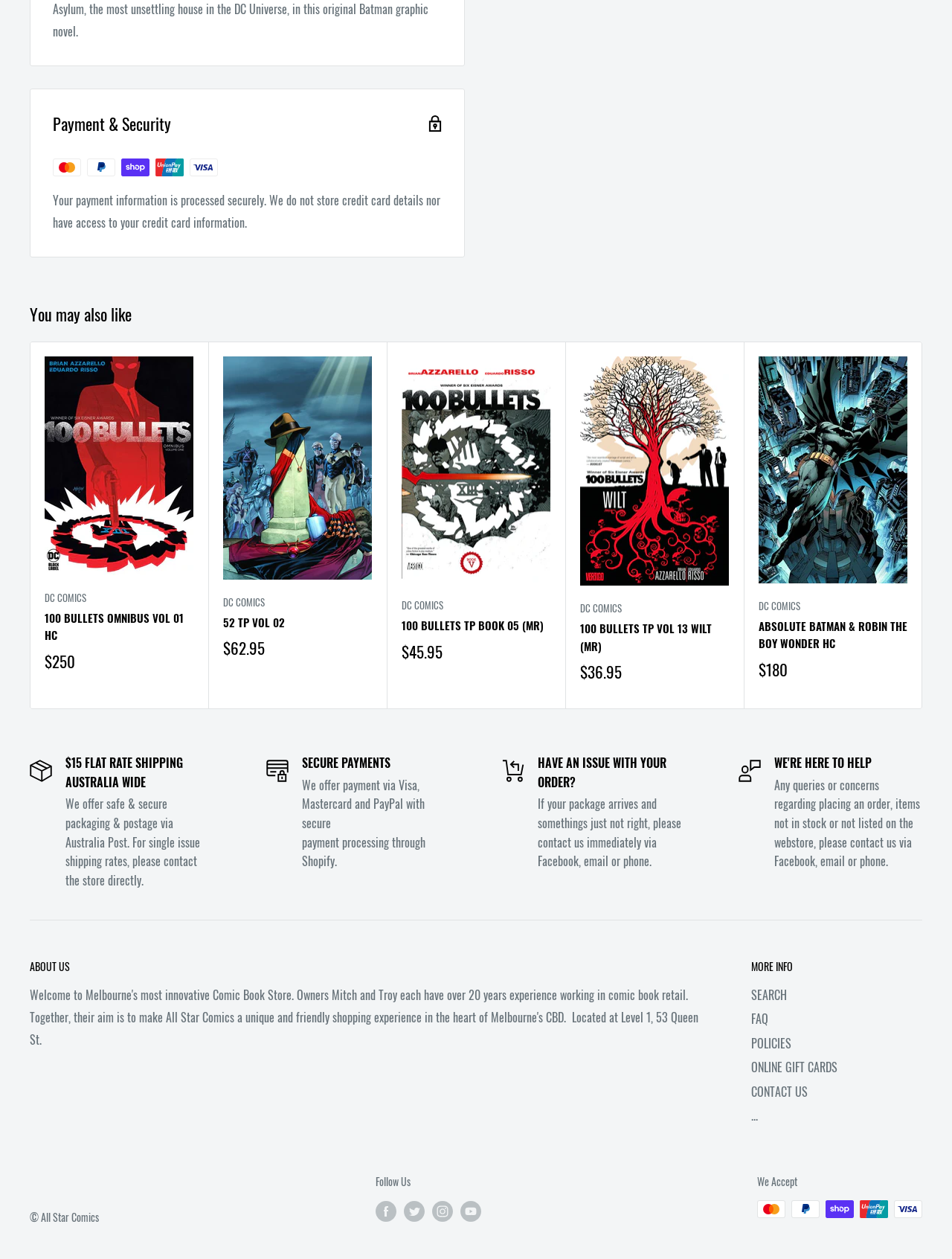Given the following UI element description: "SEARCH", find the bounding box coordinates in the webpage screenshot.

[0.789, 0.781, 0.969, 0.8]